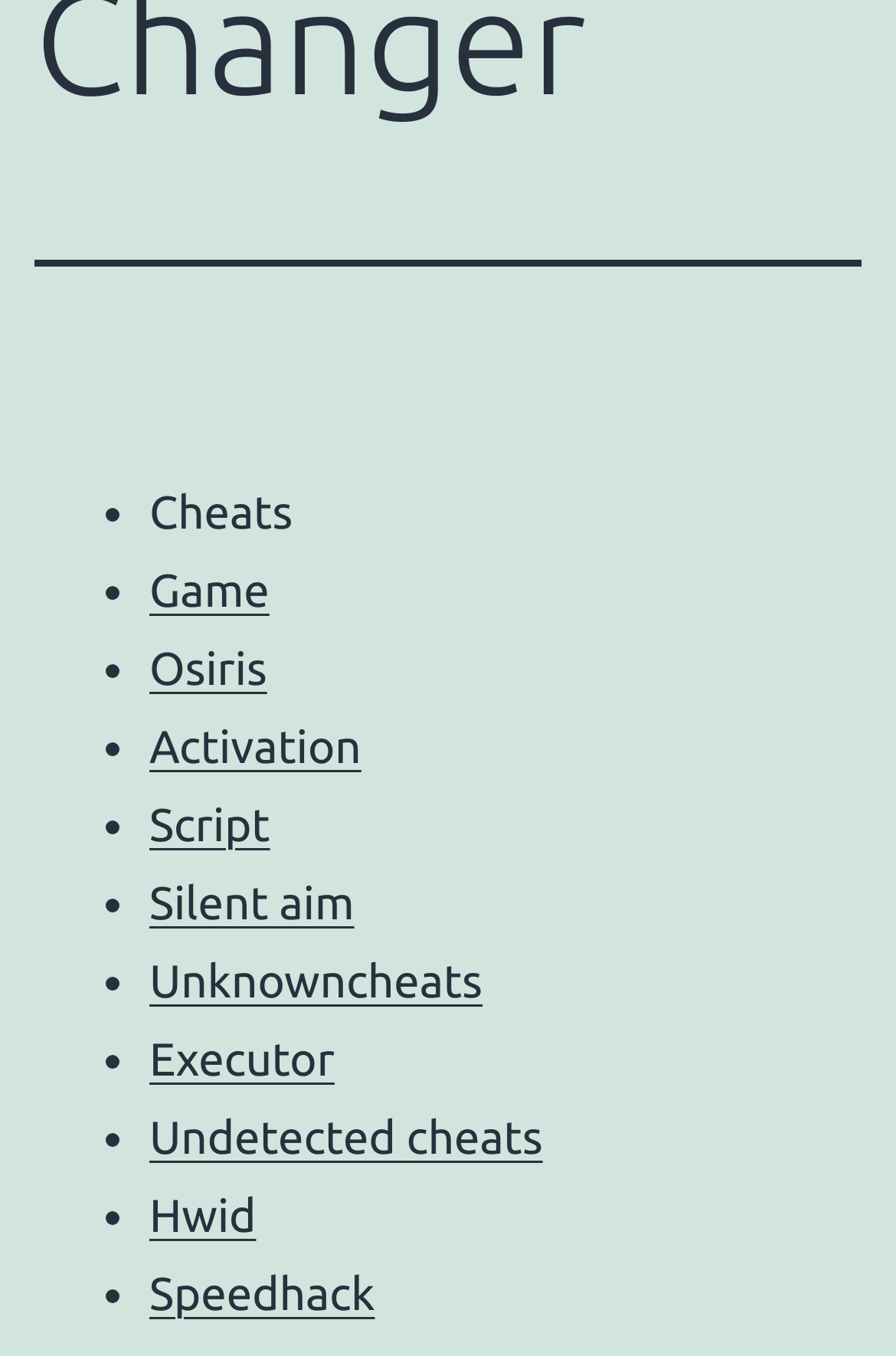Can you specify the bounding box coordinates for the region that should be clicked to fulfill this instruction: "Visit Osiris".

[0.167, 0.473, 0.298, 0.512]